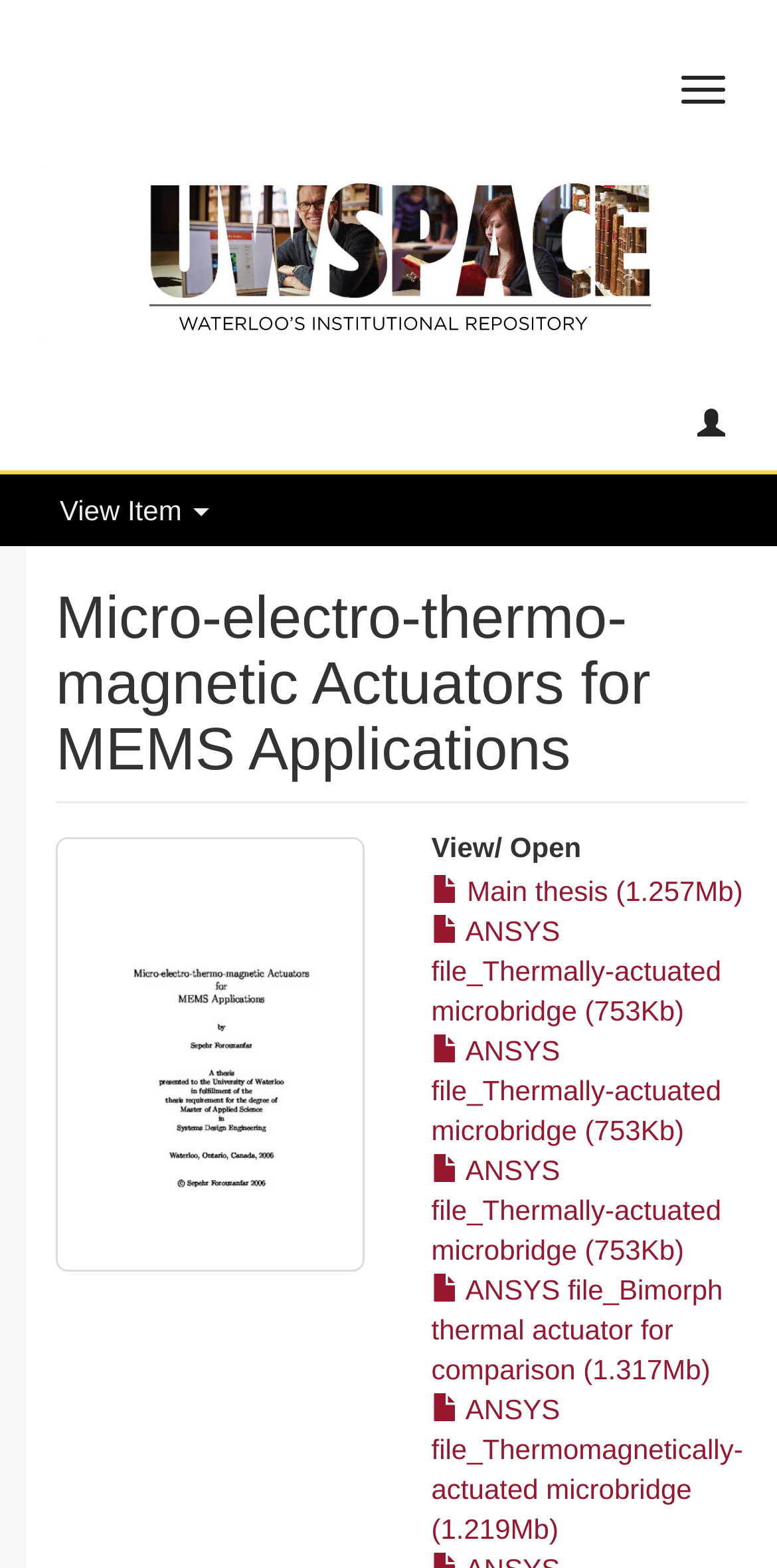How many images are there on this webpage?
Refer to the image and provide a one-word or short phrase answer.

2